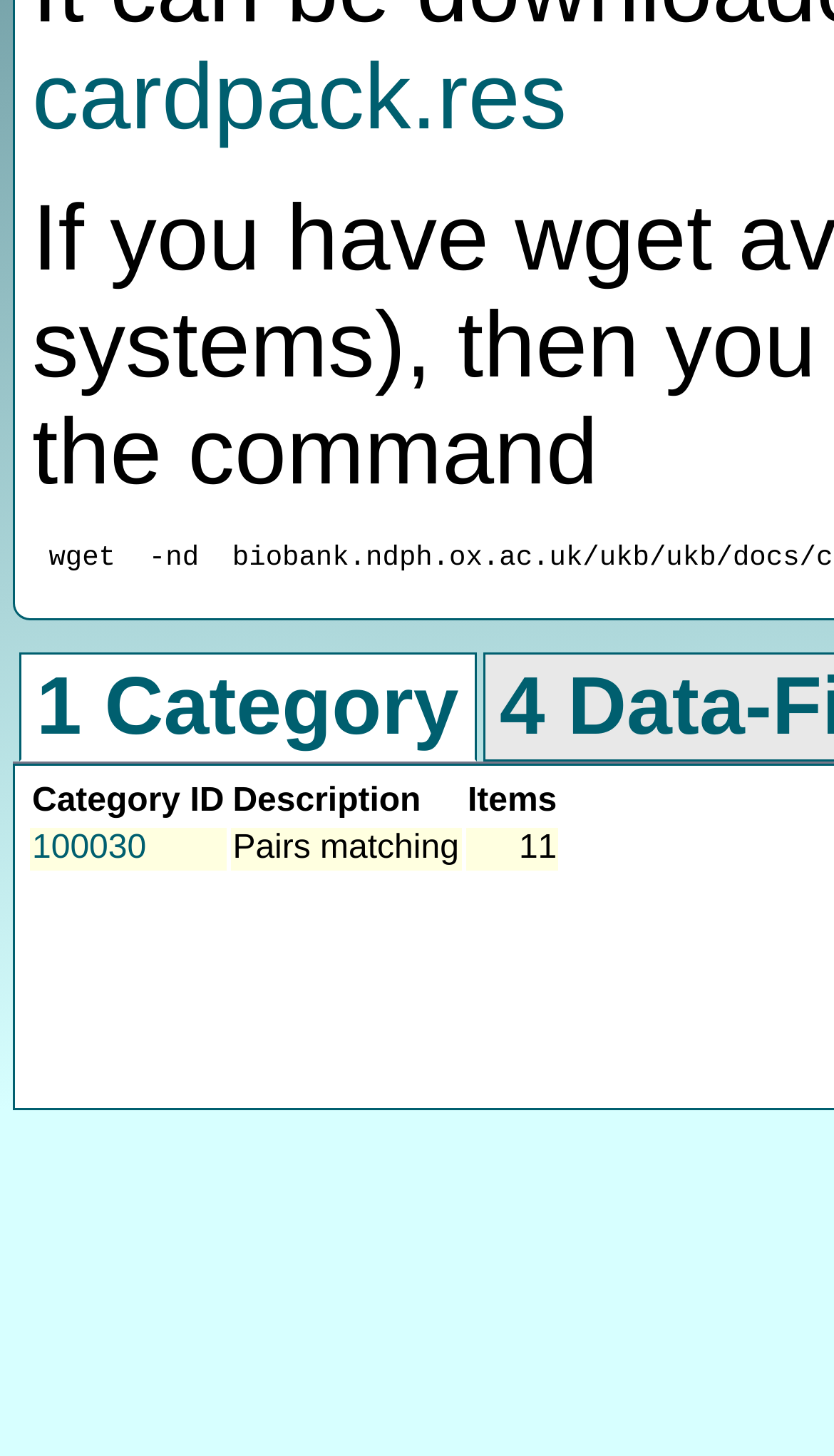How many items are in the first category?
Craft a detailed and extensive response to the question.

The first category has 11 items, which is displayed in the third column of the table. This information is provided in the grid cell of the table.